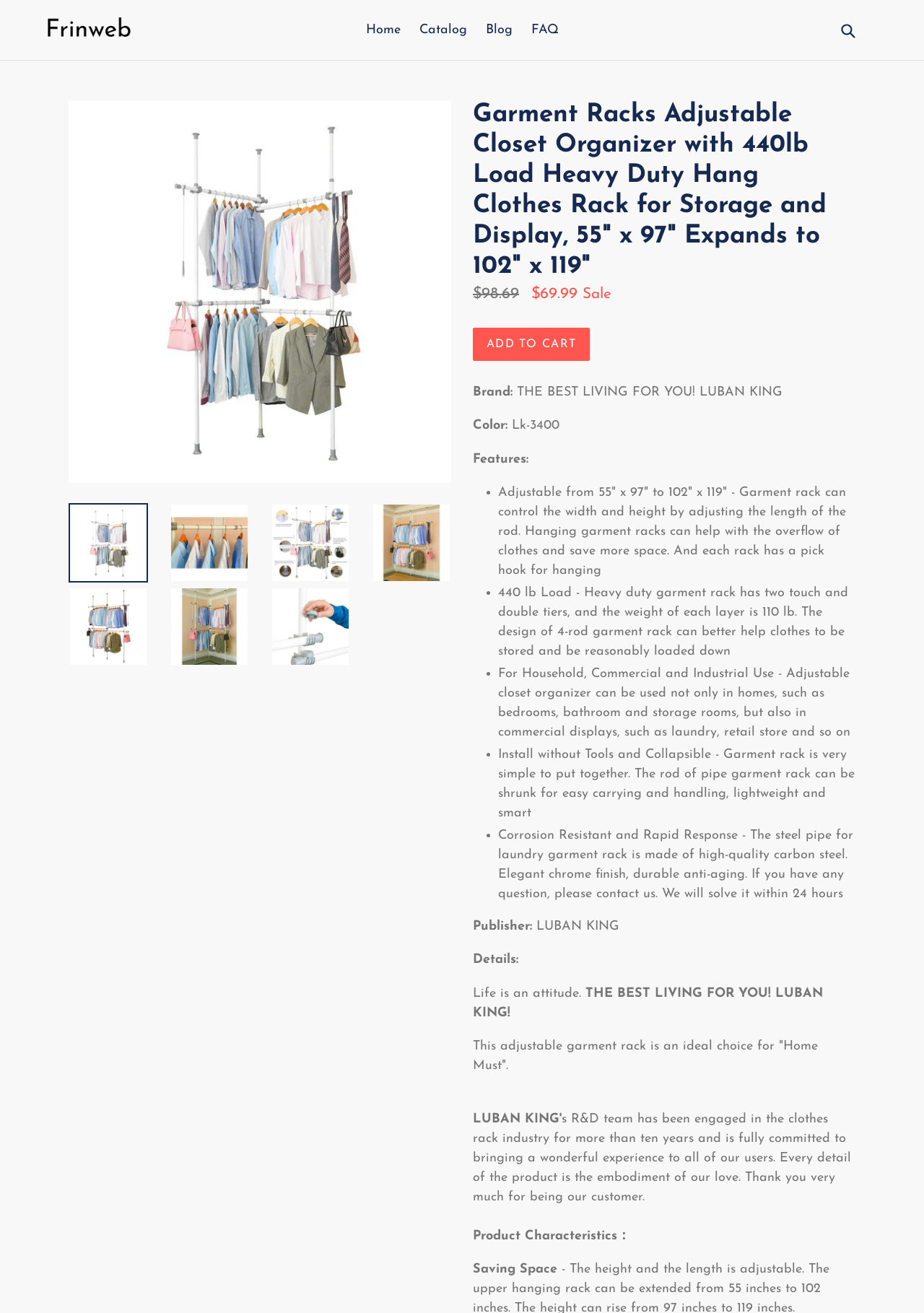Based on the element description "Home", predict the bounding box coordinates of the UI element.

[0.388, 0.014, 0.441, 0.032]